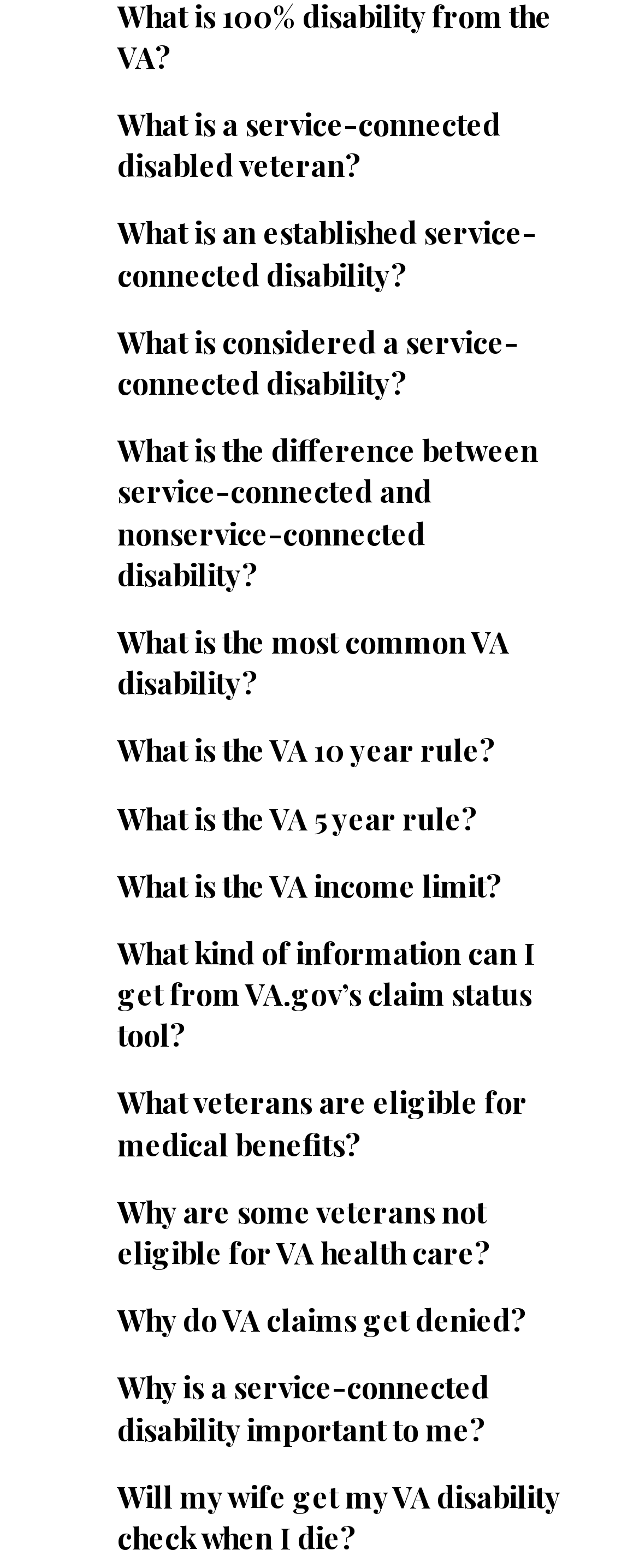Locate the bounding box coordinates of the area where you should click to accomplish the instruction: "Find out what is an established service-connected disability".

[0.051, 0.131, 0.949, 0.194]